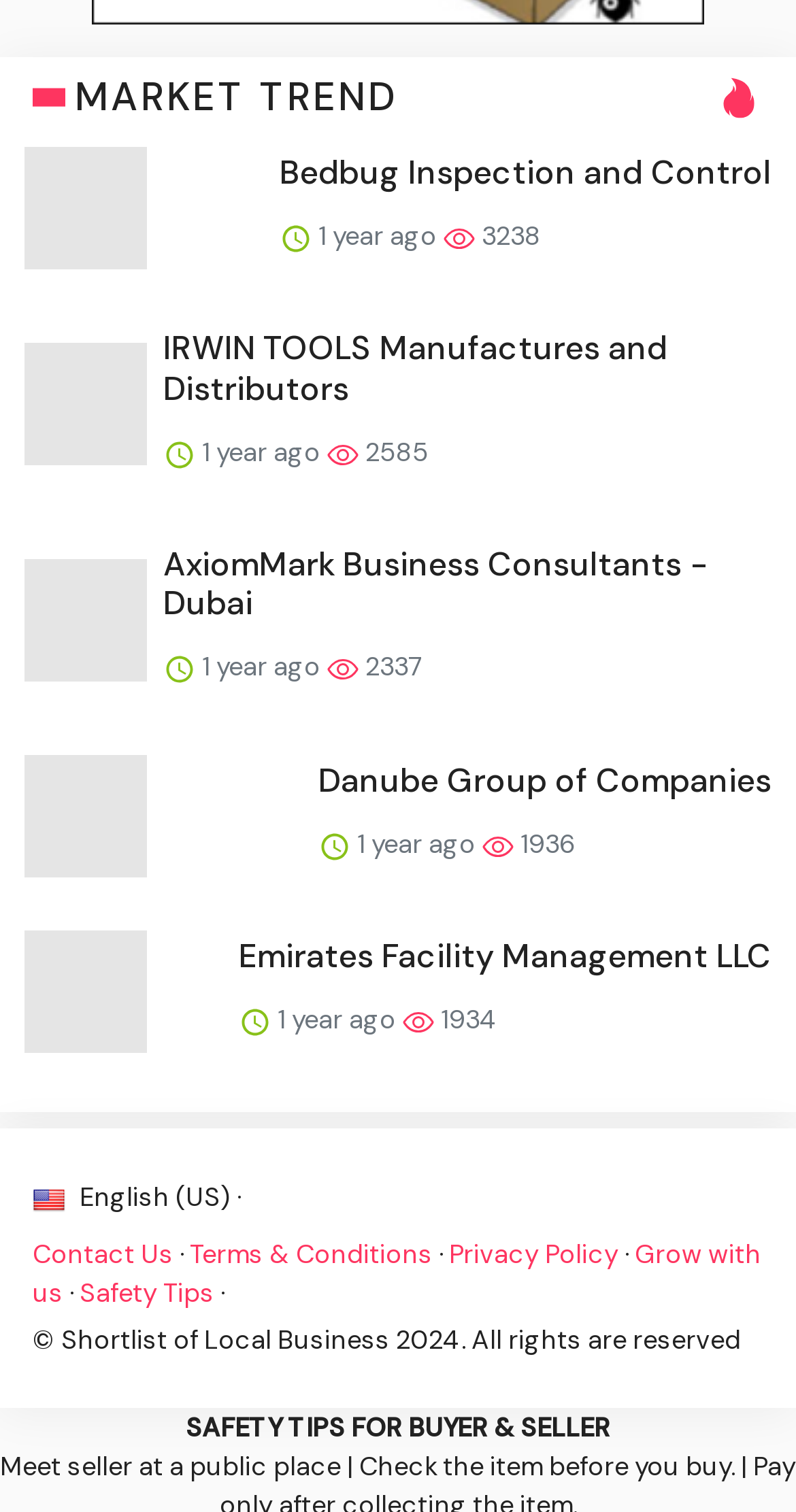Please provide the bounding box coordinates for the element that needs to be clicked to perform the instruction: "Contact Us". The coordinates must consist of four float numbers between 0 and 1, formatted as [left, top, right, bottom].

[0.041, 0.817, 0.218, 0.84]